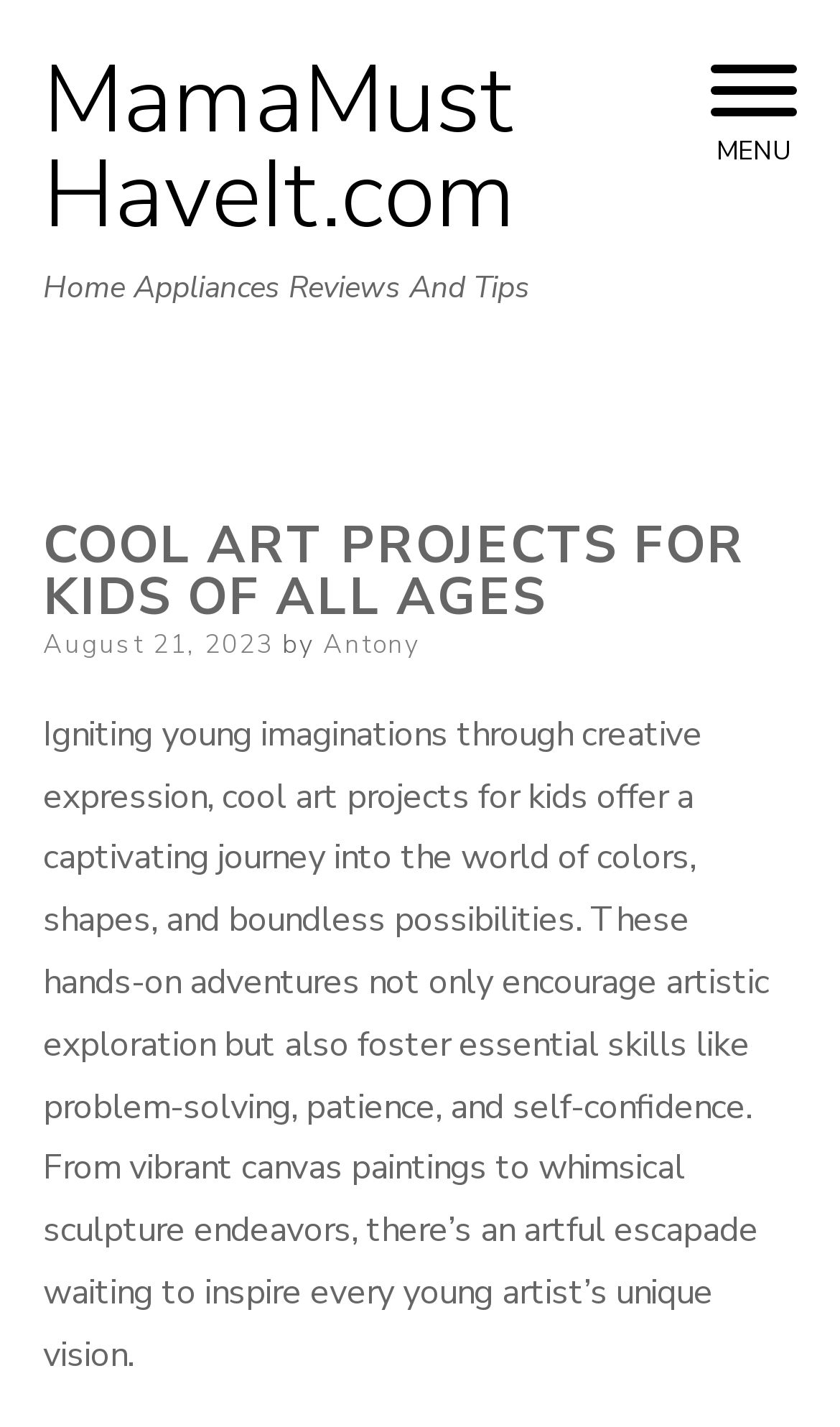What is the name of the website?
Based on the image, give a concise answer in the form of a single word or short phrase.

MamaMustHaveIt.com